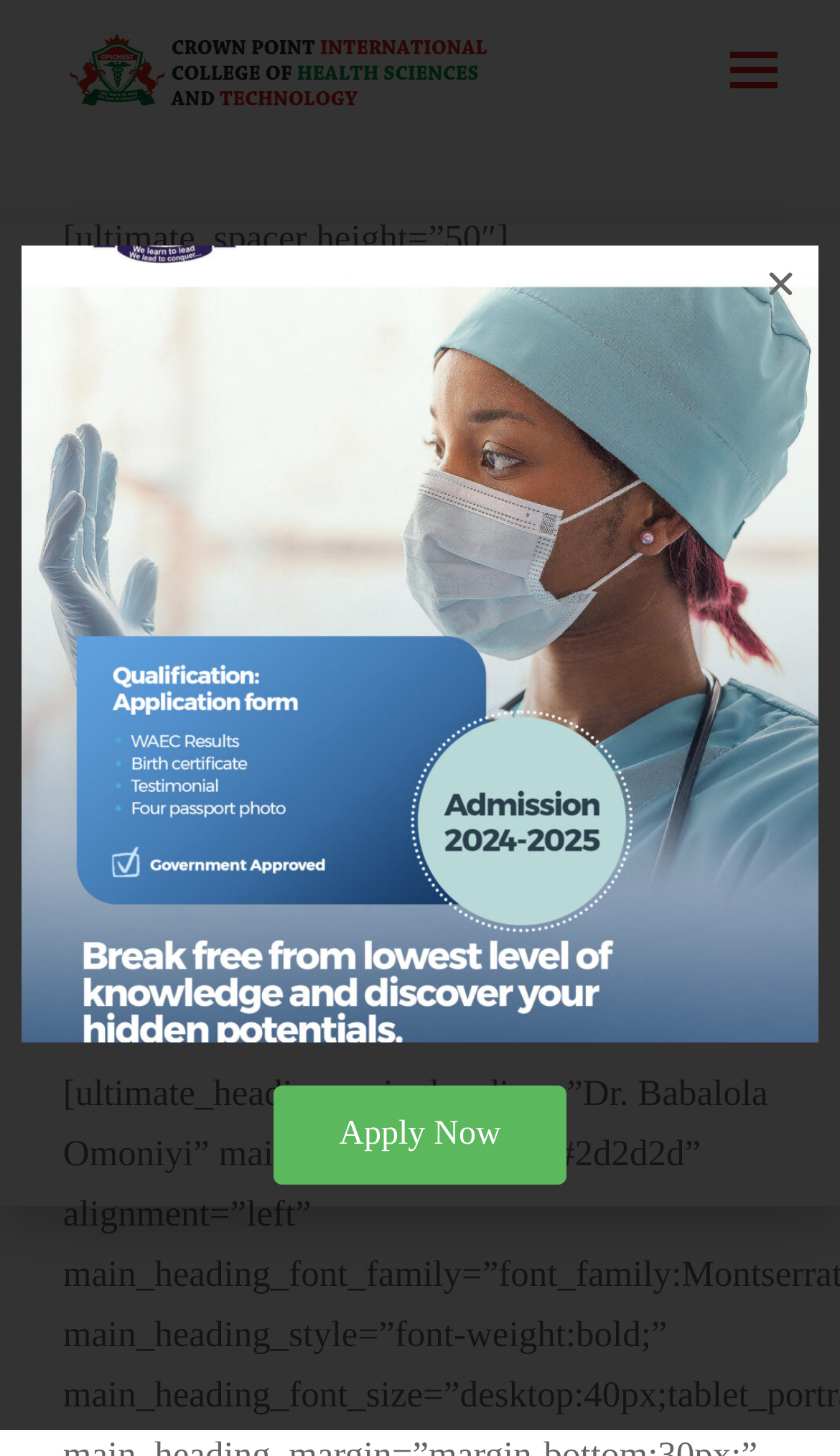Respond to the following query with just one word or a short phrase: 
What is the function of the 'Toggle mobile menu' button?

To toggle the mobile menu